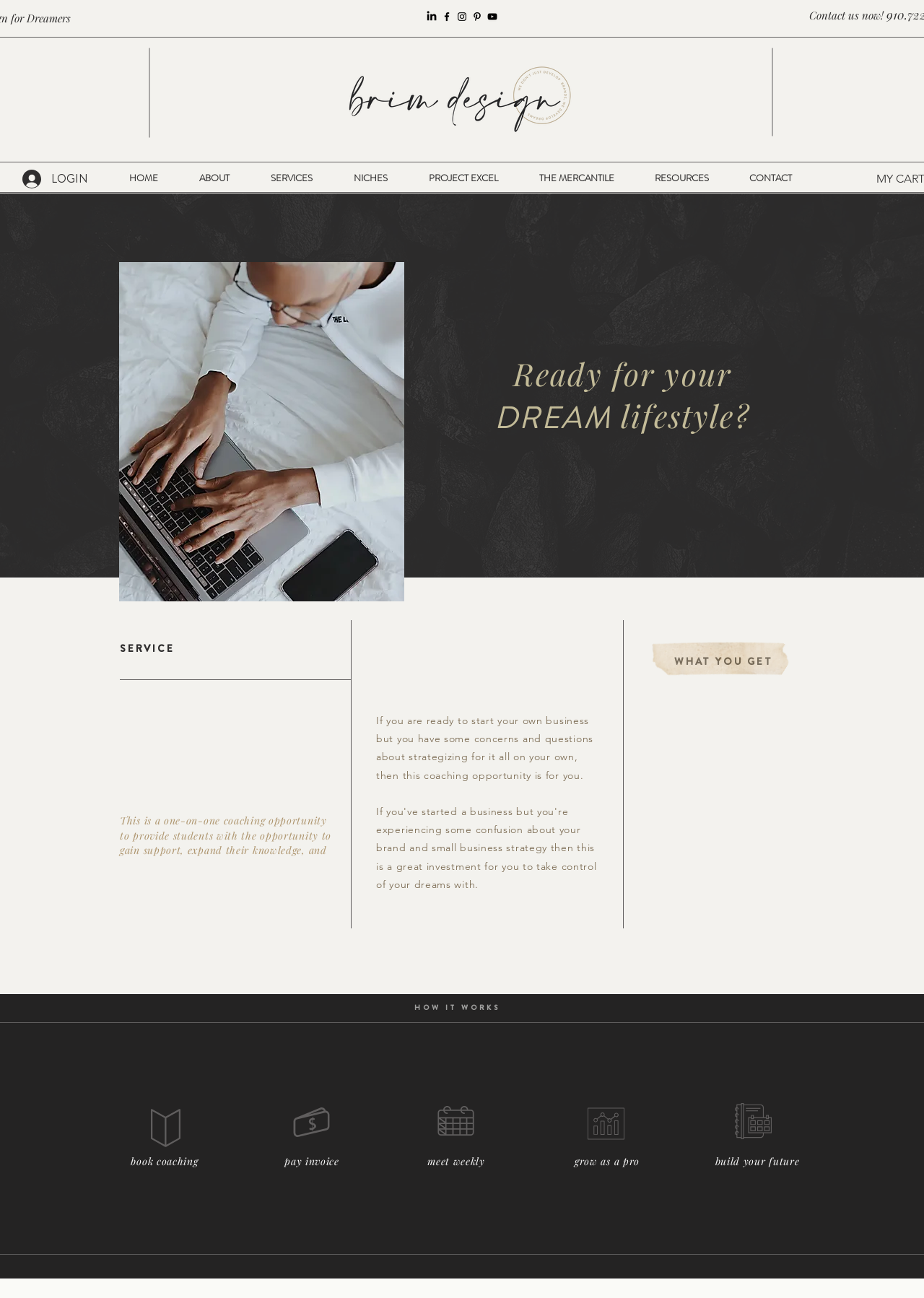What is the main topic of this webpage?
Provide an in-depth and detailed explanation in response to the question.

Based on the webpage content, I can see that the main topic is coaching, as indicated by the heading 'Coaching' and the description 'If you are ready to start your own business but you have some concerns and questions about strategizing for it all on your own, then this coaching opportunity is for you.'